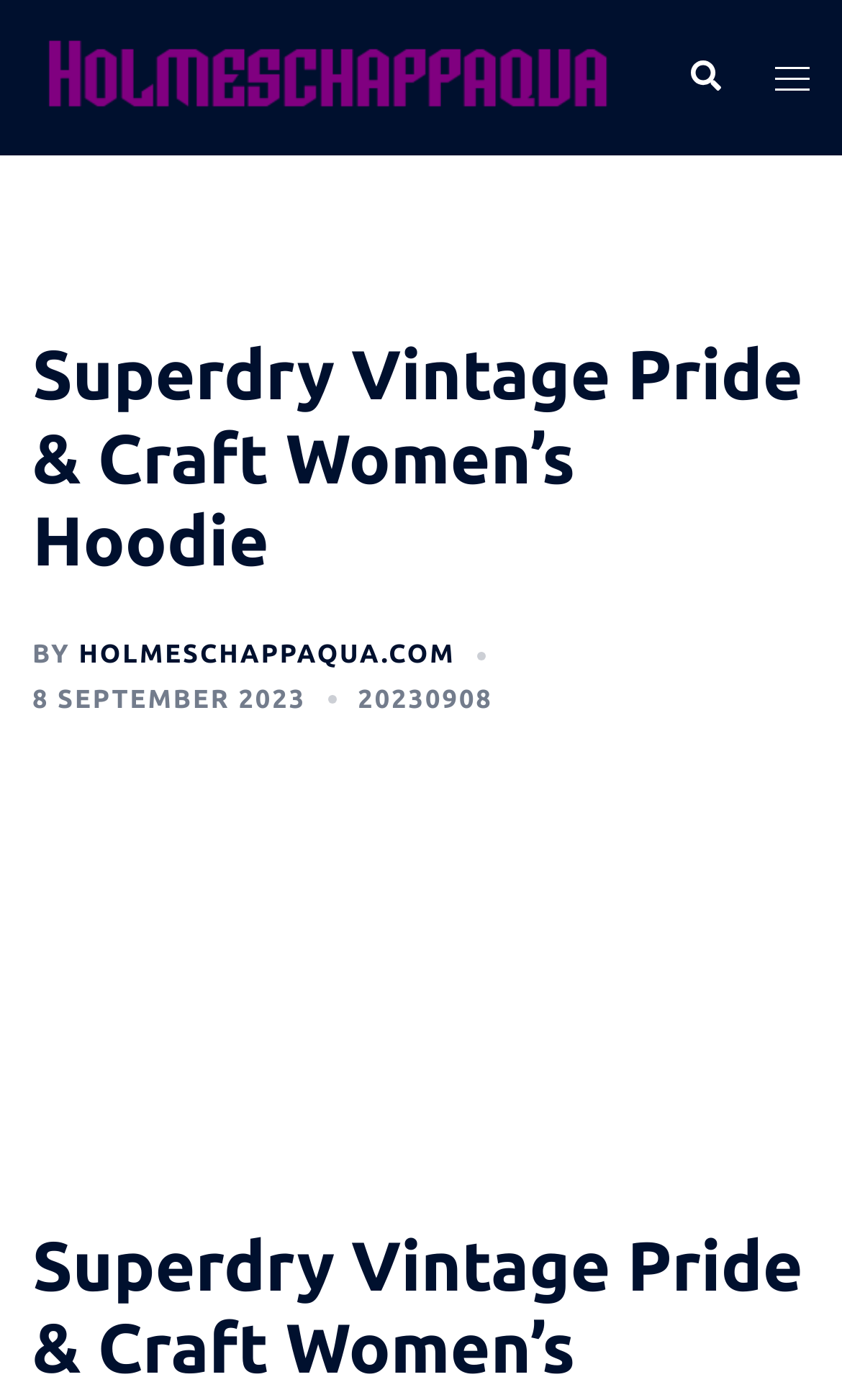What is the date of the article?
From the details in the image, provide a complete and detailed answer to the question.

I can find the date of the article by looking at the link '8 SEPTEMBER 2023' which is located below the heading, indicating that the article was published on this date.